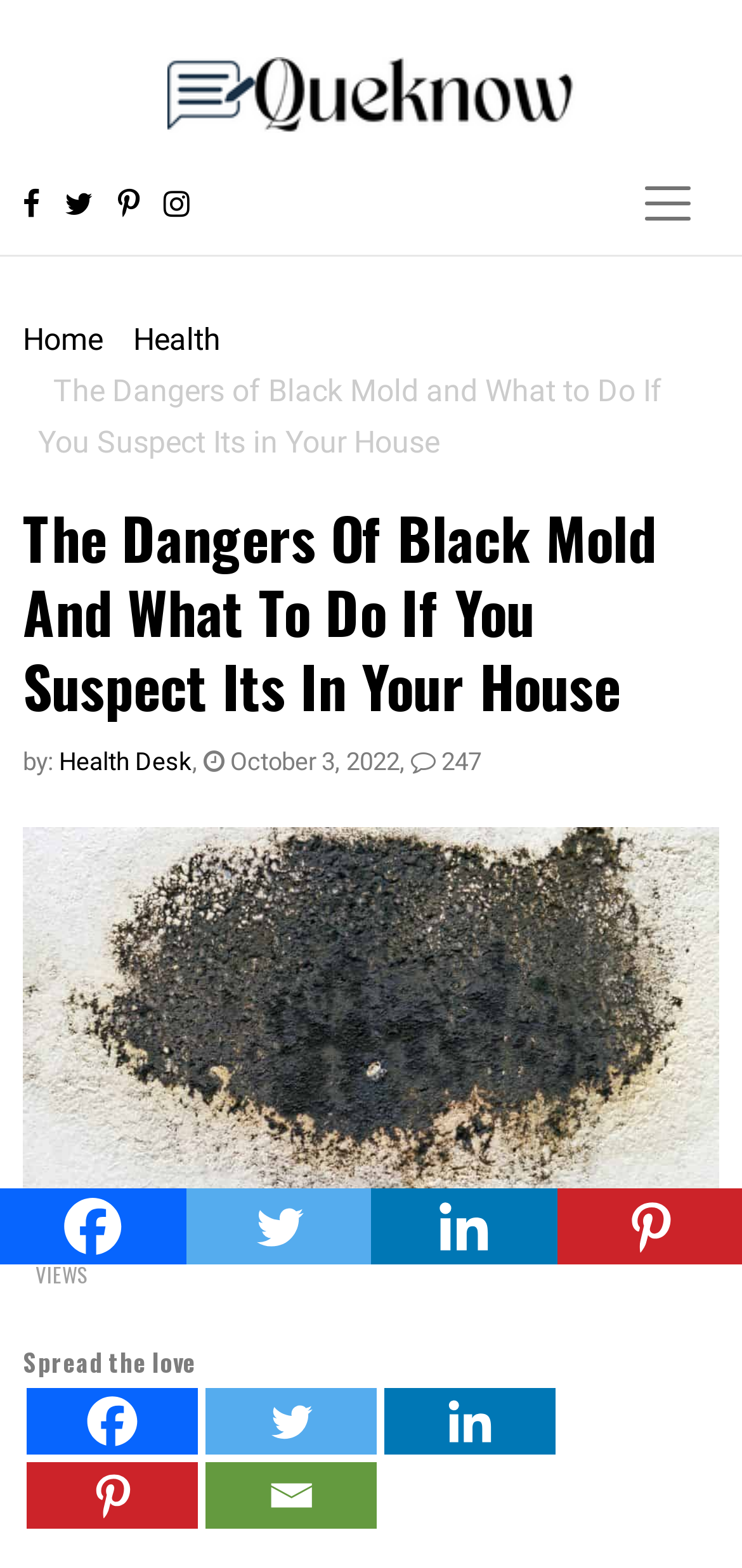Find and indicate the bounding box coordinates of the region you should select to follow the given instruction: "Go to Home page".

[0.031, 0.205, 0.138, 0.228]